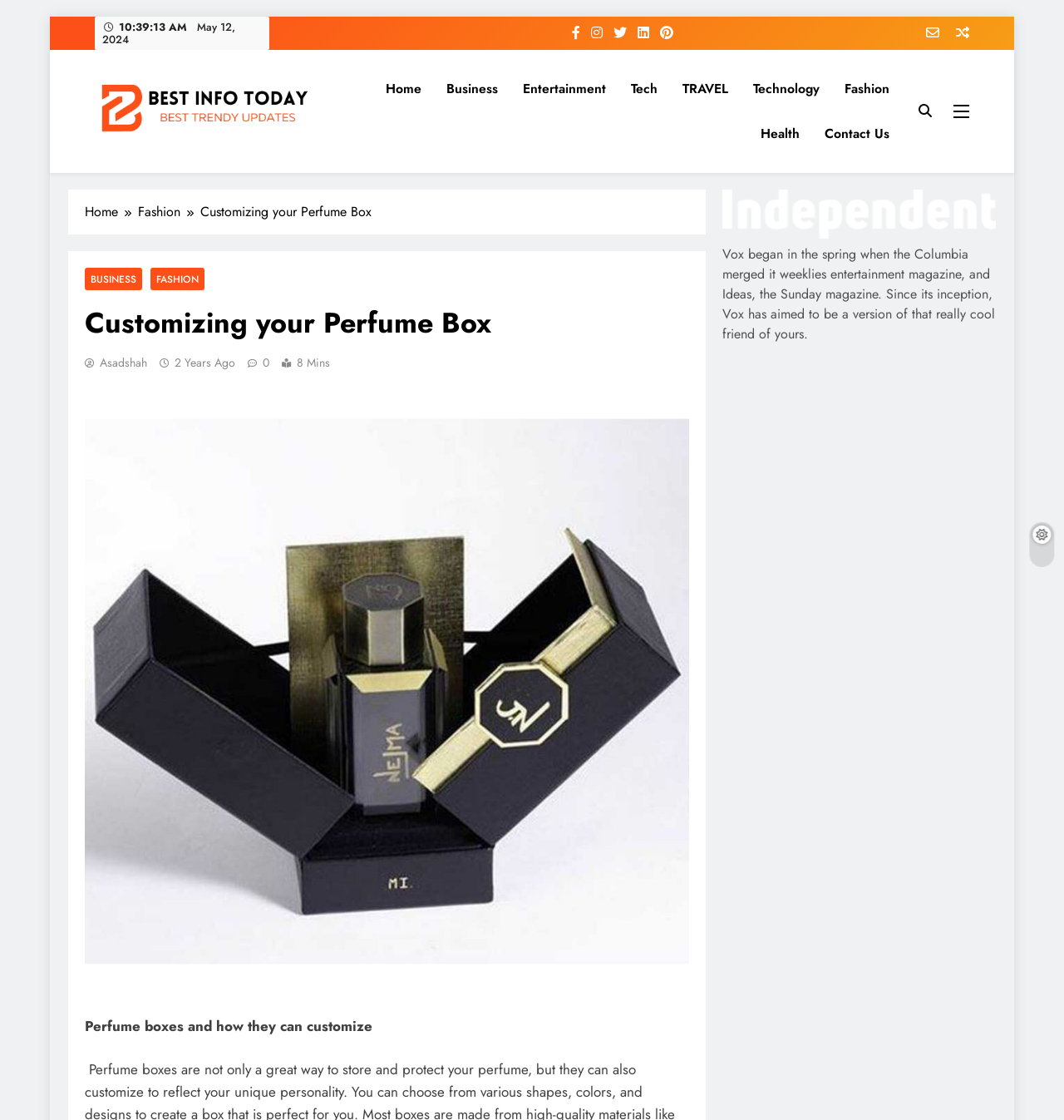Please identify the bounding box coordinates of the element that needs to be clicked to execute the following command: "Check the 'Contact Us' page". Provide the bounding box using four float numbers between 0 and 1, formatted as [left, top, right, bottom].

[0.763, 0.099, 0.848, 0.14]